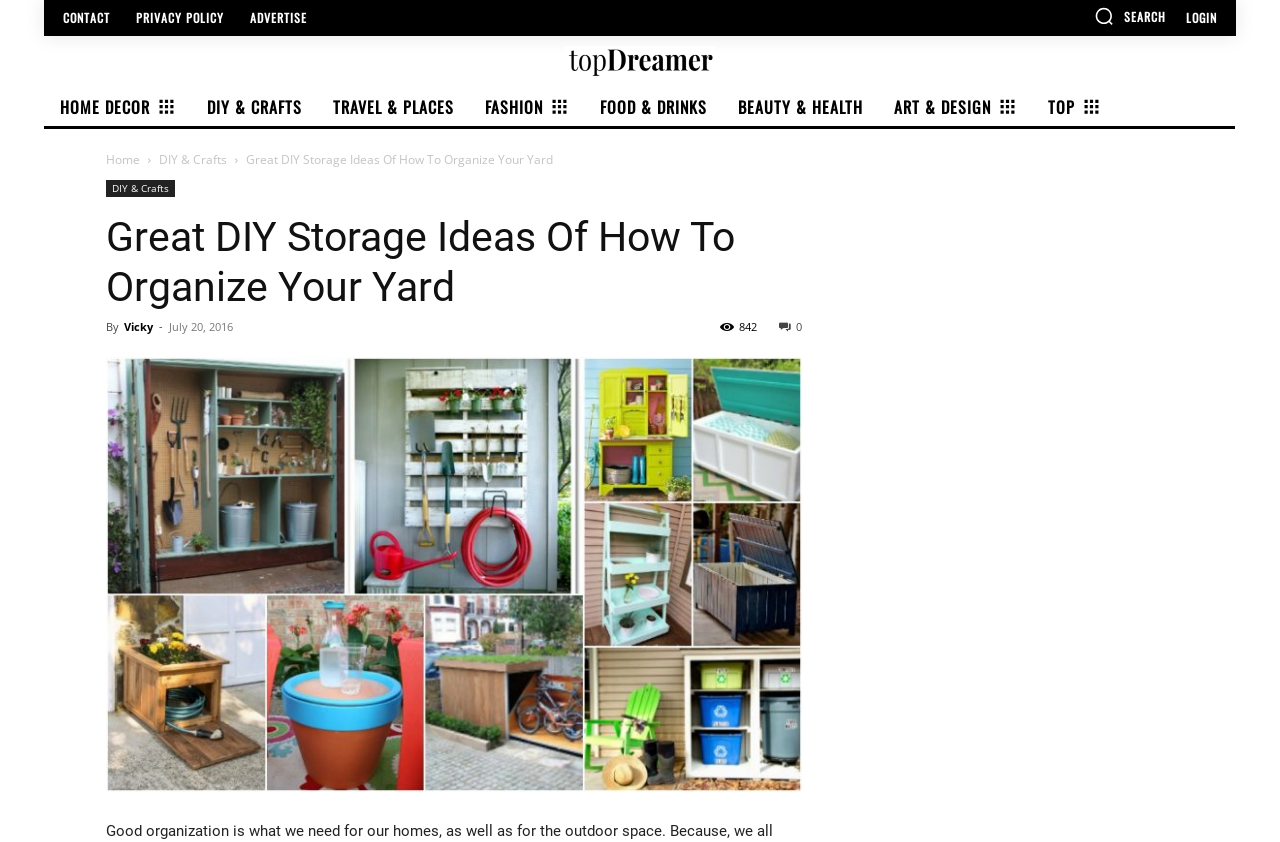Identify the coordinates of the bounding box for the element that must be clicked to accomplish the instruction: "Read Introduction to the situation involving the NCAA and Jim Harbaugh".

None